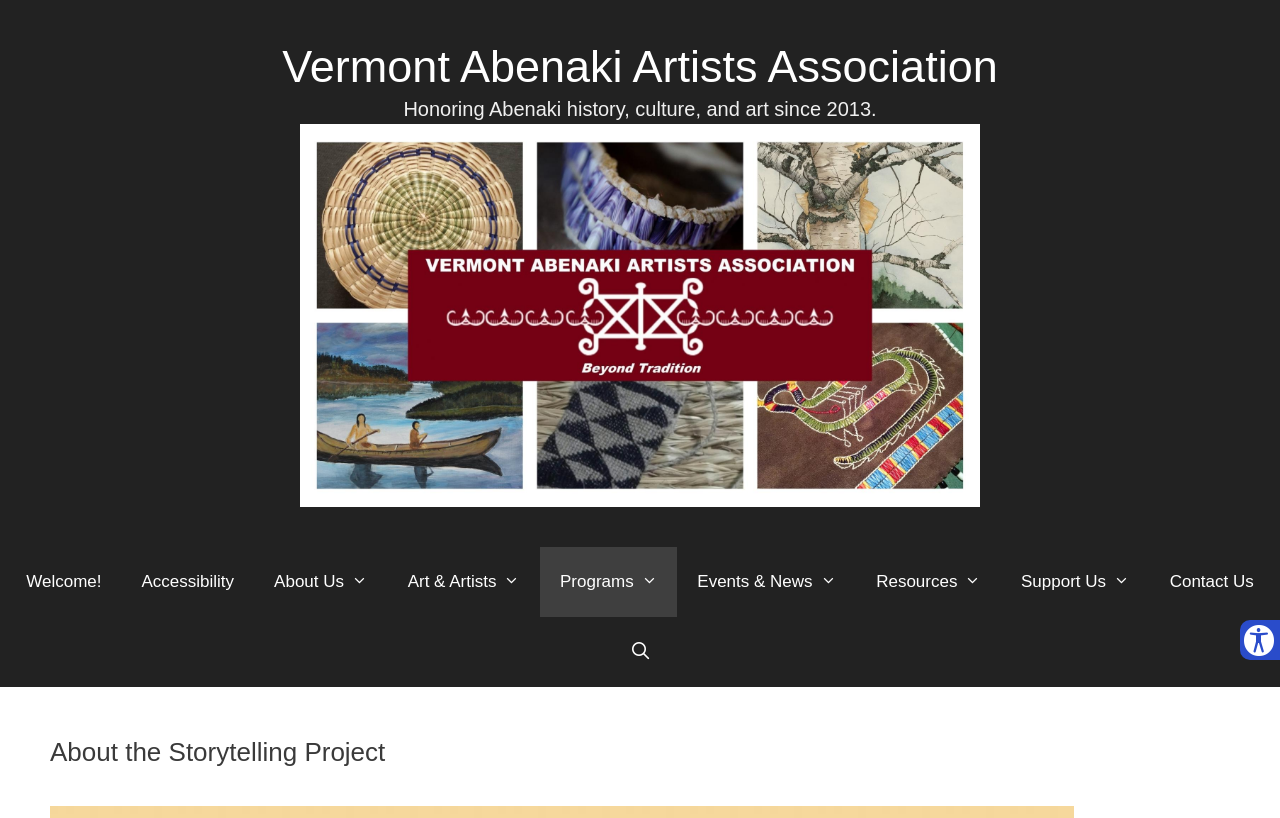How many navigation links are there?
Using the image as a reference, give an elaborate response to the question.

I counted the number of links in the navigation section, which are 'Welcome!', 'Accessibility', 'About Us', 'Art & Artists', 'Programs', 'Events & News', 'Resources', 'Support Us', and 'Contact Us'. There are 9 links in total.